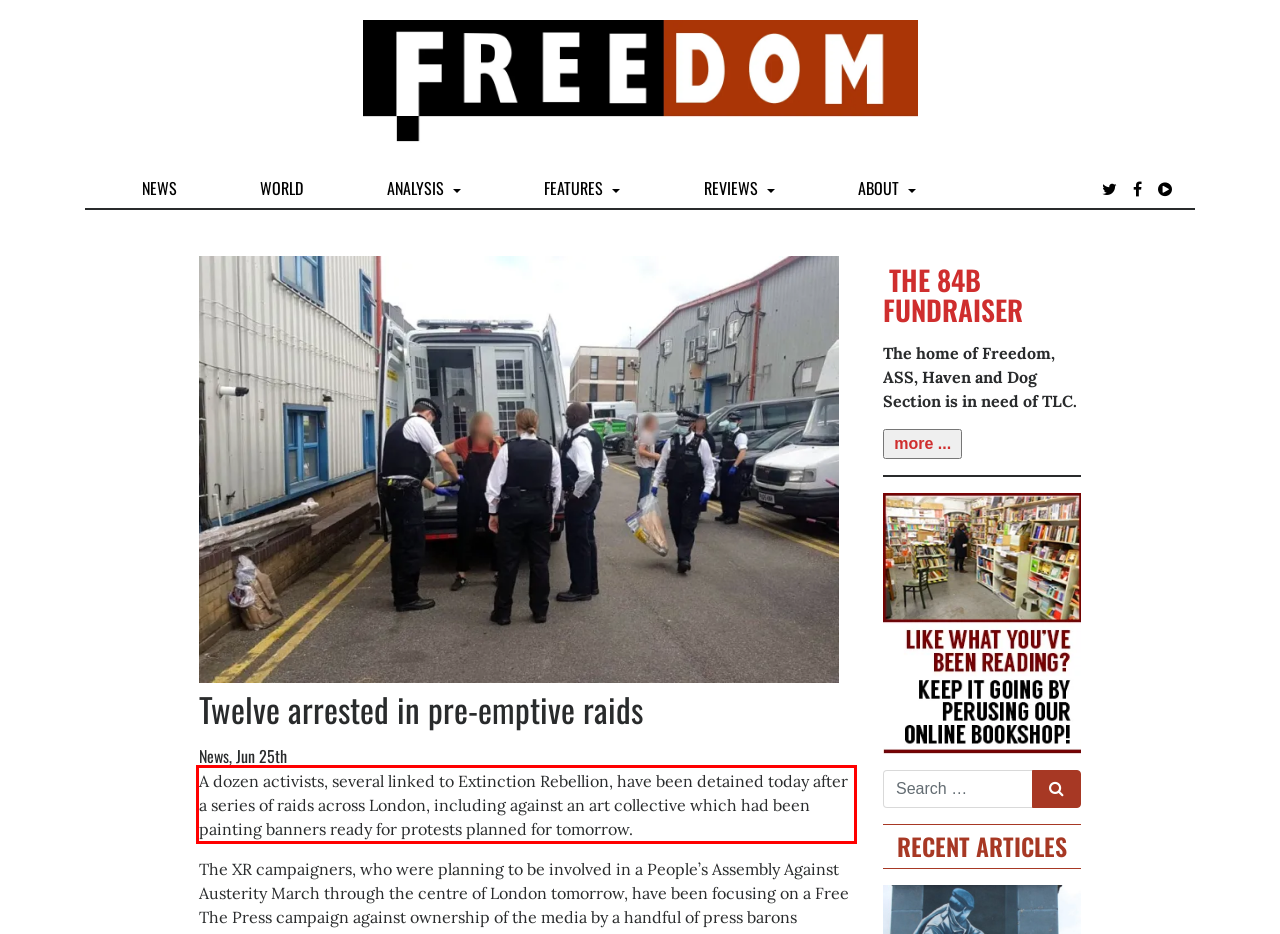Given a screenshot of a webpage, identify the red bounding box and perform OCR to recognize the text within that box.

A dozen activists, several linked to Extinction Rebellion, have been detained today after a series of raids across London, including against an art collective which had been painting banners ready for protests planned for tomorrow.